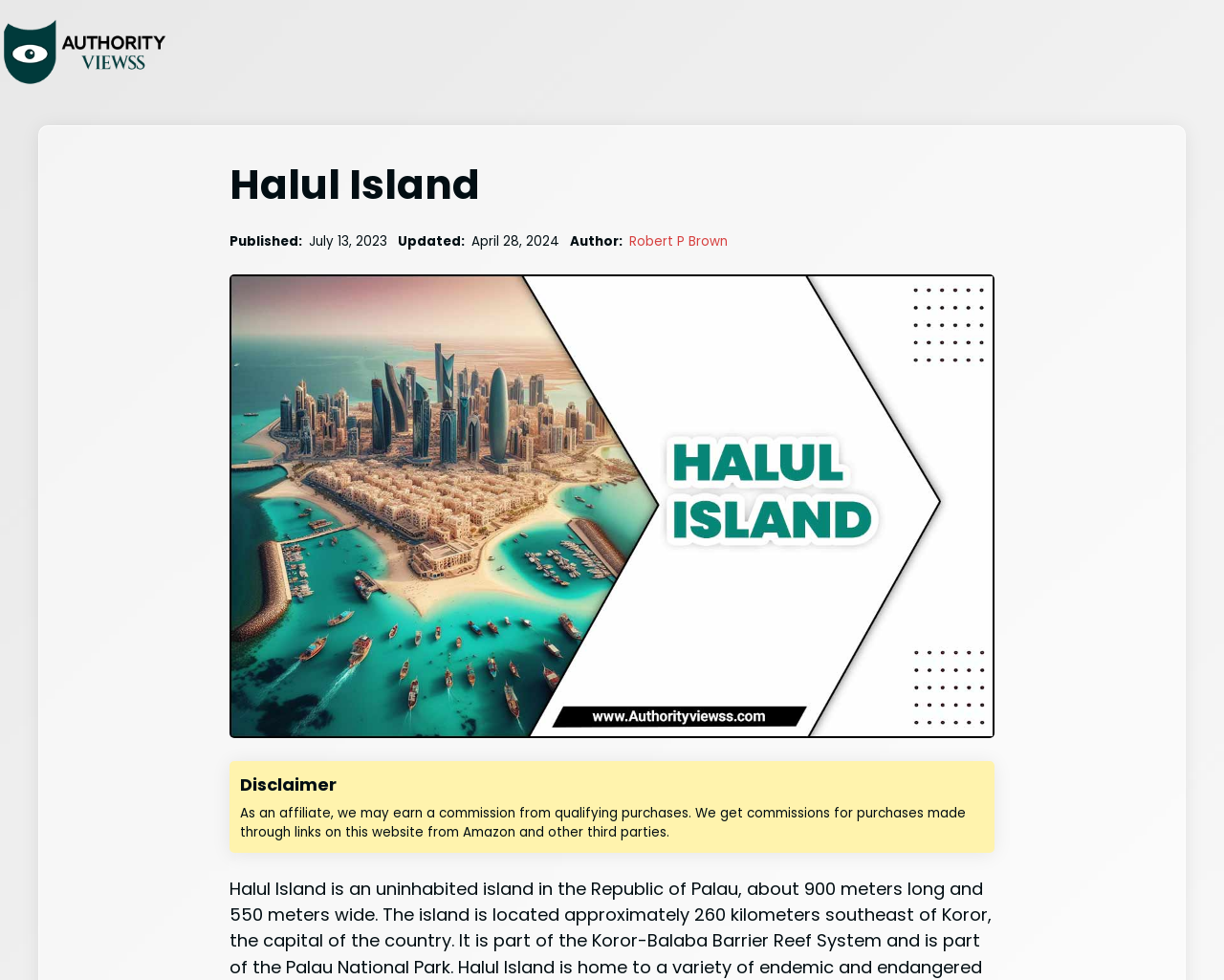Using the format (top-left x, top-left y, bottom-right x, bottom-right y), provide the bounding box coordinates for the described UI element. All values should be floating point numbers between 0 and 1: Robert P Brown

[0.514, 0.237, 0.594, 0.255]